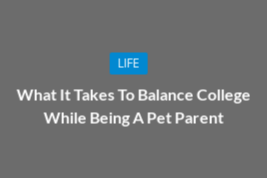Describe thoroughly the contents of the image.

The image features the title "What It Takes To Balance College While Being A Pet Parent," prominently displayed in a clear, modern font. Above the title is a blue rectangular label that reads "LIFE," indicating the category or theme of the content, which focuses on lifestyle topics. The background is a neutral gray, allowing the text to stand out and draw attention to the challenges and rewards of managing college responsibilities while caring for pets. This article likely offers insights and tips for students who juggle academic commitments with the joys and responsibilities of pet ownership.